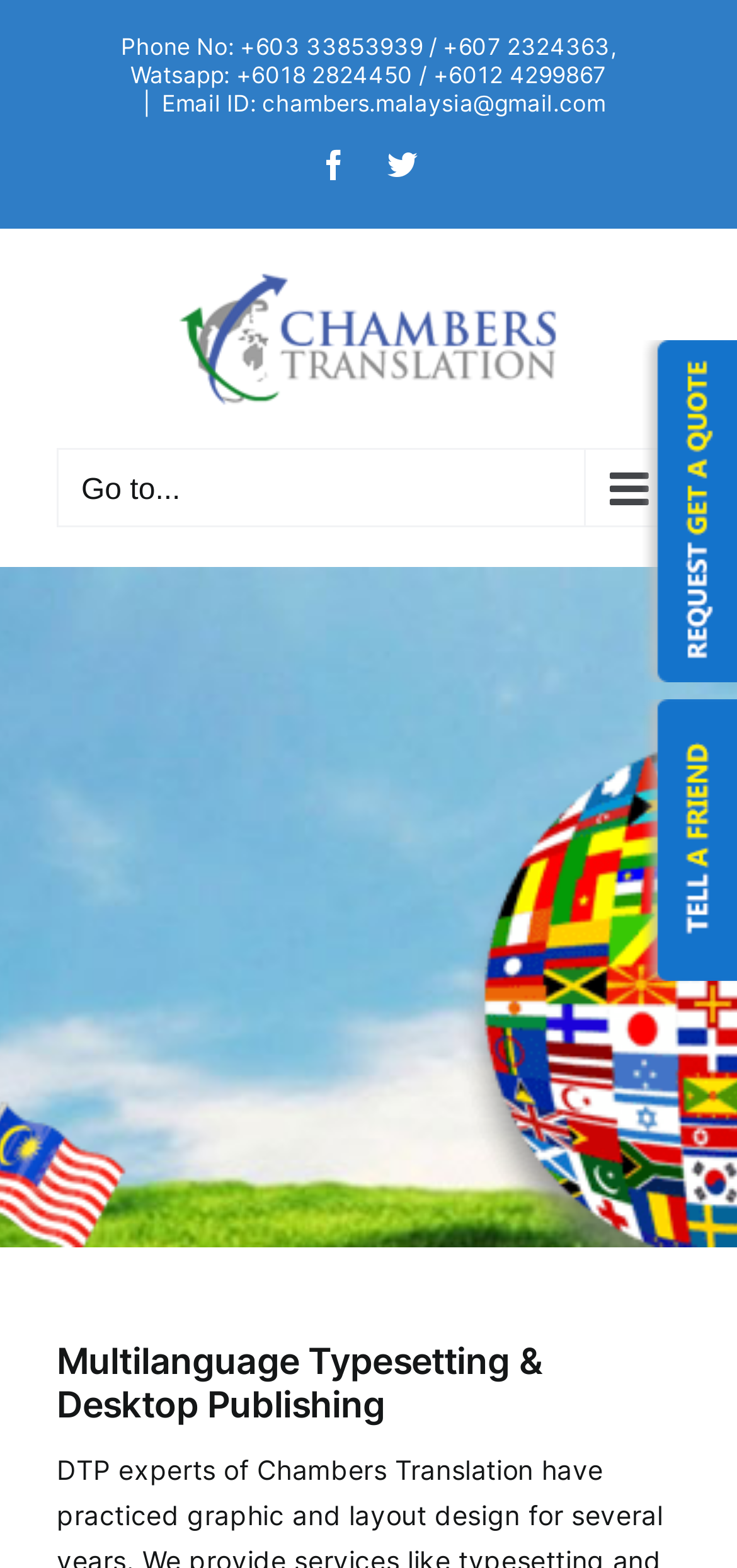What is the phone number? Look at the image and give a one-word or short phrase answer.

+603 33853939